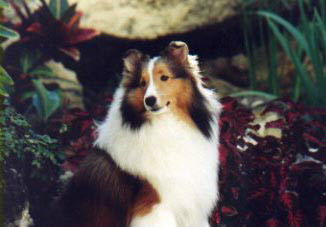What has Morgan earned in the dog show circuit?
Based on the image, answer the question with as much detail as possible.

According to the caption, Morgan has earned numerous accolades, including Best of Breed and significant agility titles, marking her as a distinguished companion and competitor in the dog show circuit.